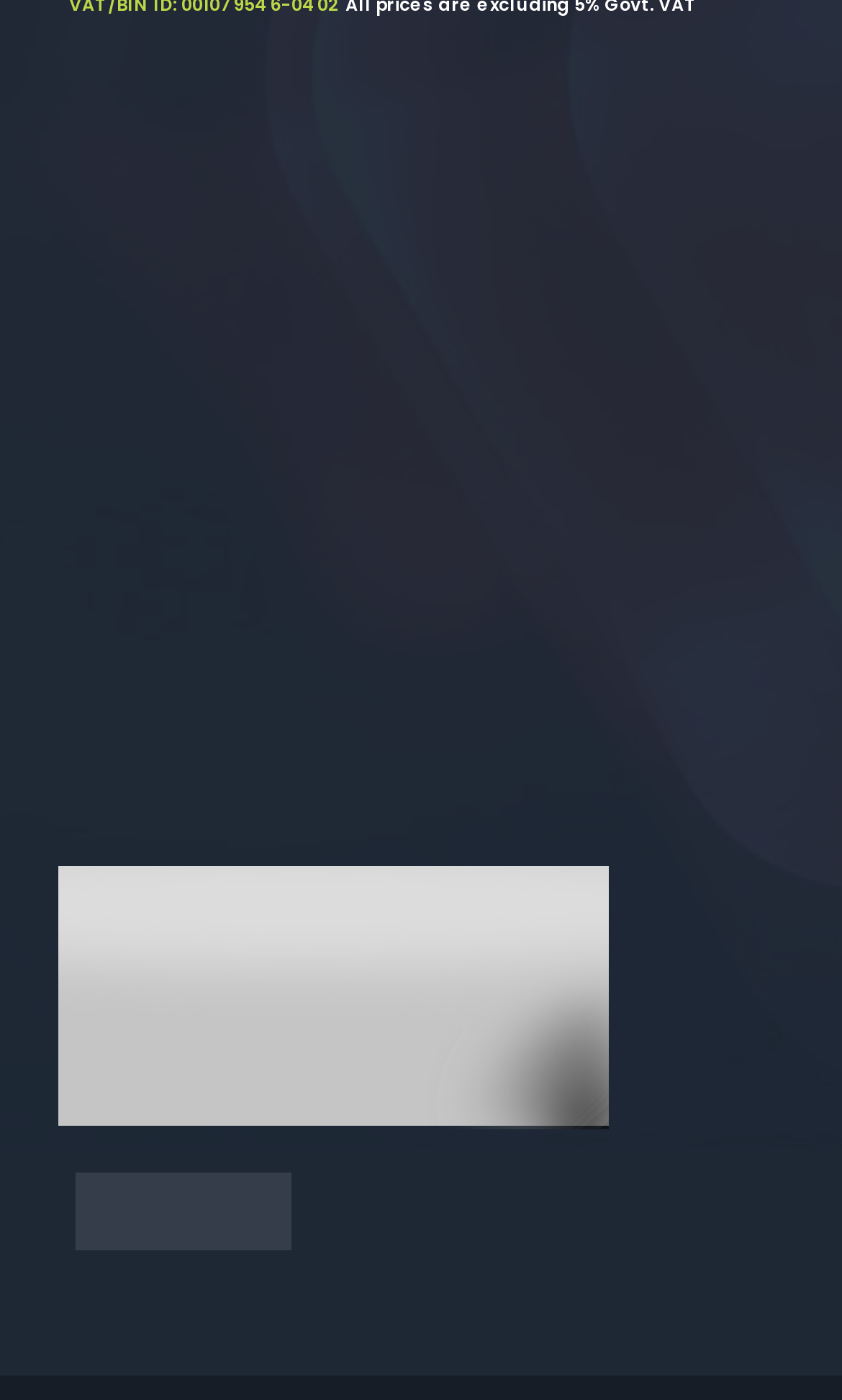Identify and provide the bounding box for the element described by: "Privacy Policy".

[0.521, 0.187, 0.918, 0.229]